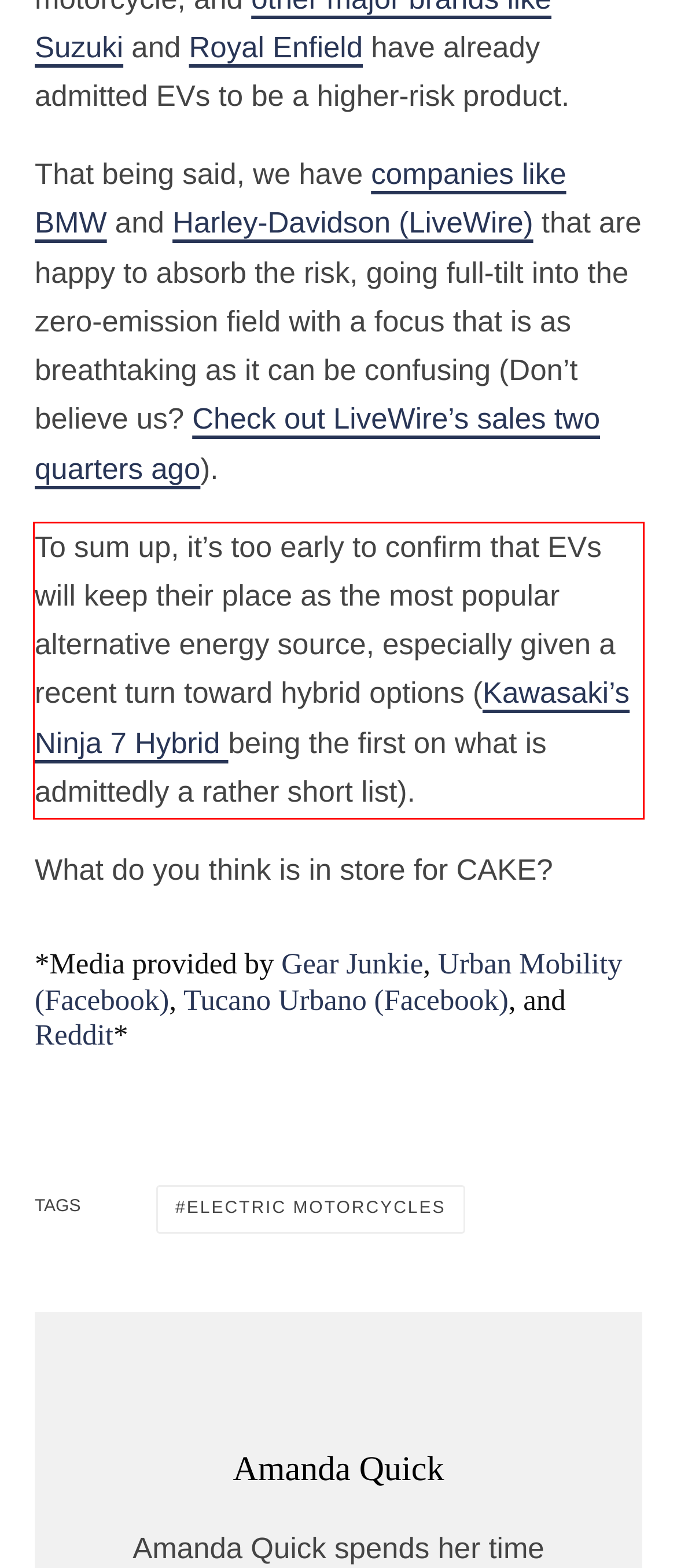Please analyze the provided webpage screenshot and perform OCR to extract the text content from the red rectangle bounding box.

To sum up, it’s too early to confirm that EVs will keep their place as the most popular alternative energy source, especially given a recent turn toward hybrid options (Kawasaki’s Ninja 7 Hybrid being the first on what is admittedly a rather short list).